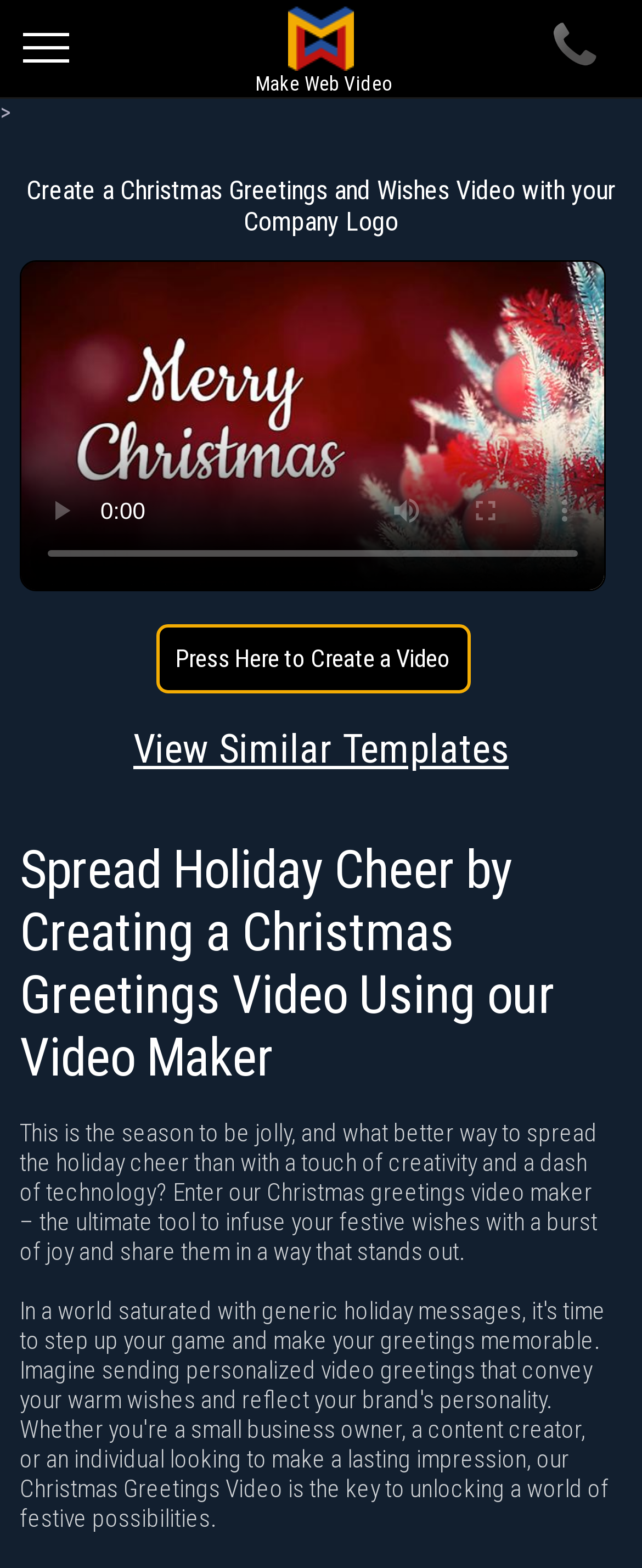Please analyze the image and give a detailed answer to the question:
What is the purpose of the 'View Similar Templates' link?

The 'View Similar Templates' link is likely used to display templates that are similar to the one currently being viewed. This suggests that the webpage provides a way for users to explore and discover related templates, making it easier to find the right one for their needs.